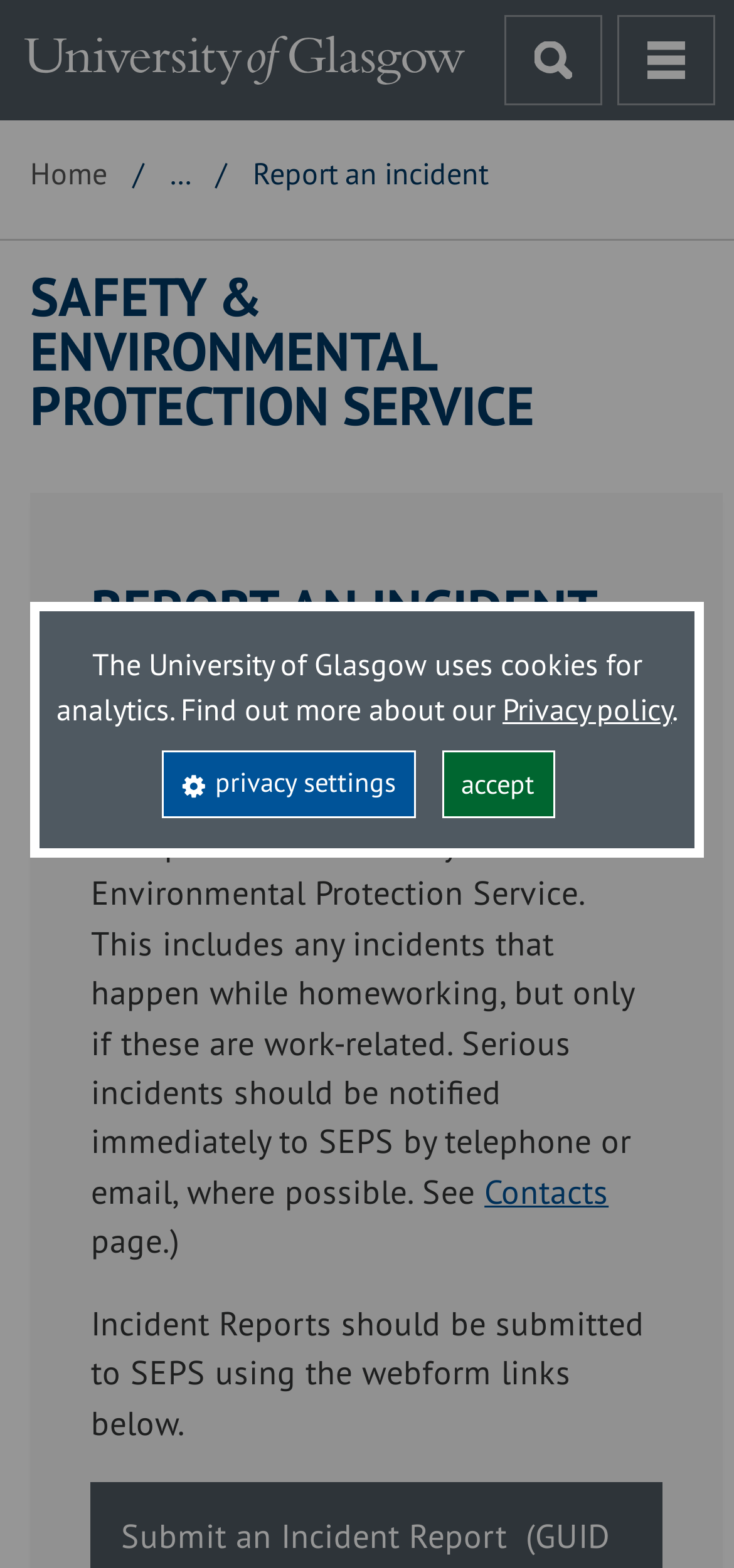Using the element description provided, determine the bounding box coordinates in the format (top-left x, top-left y, bottom-right x, bottom-right y). Ensure that all values are floating point numbers between 0 and 1. Element description: Search icon

[0.687, 0.01, 0.821, 0.067]